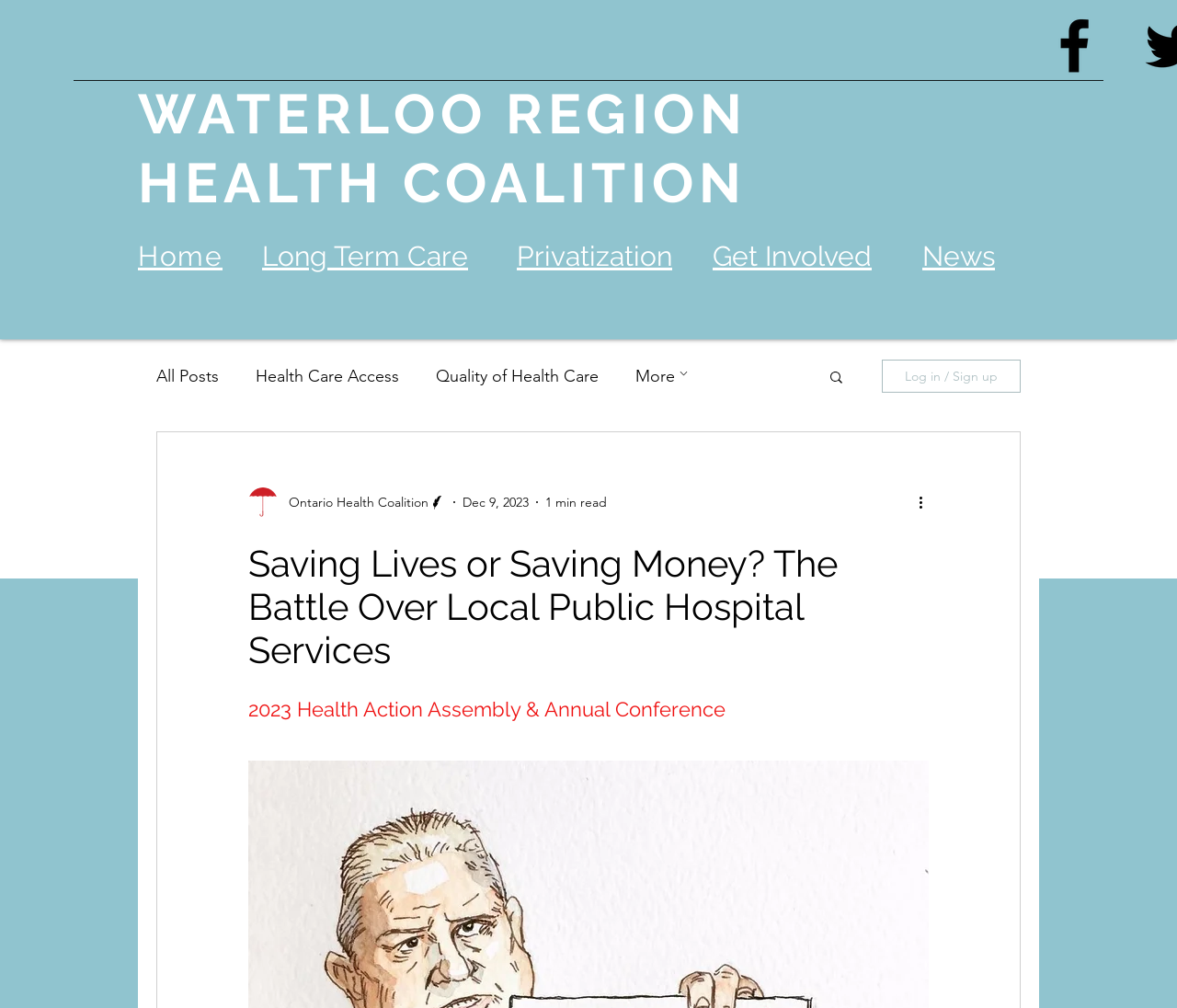Please identify the bounding box coordinates for the region that you need to click to follow this instruction: "Log in or Sign up".

[0.749, 0.357, 0.867, 0.39]